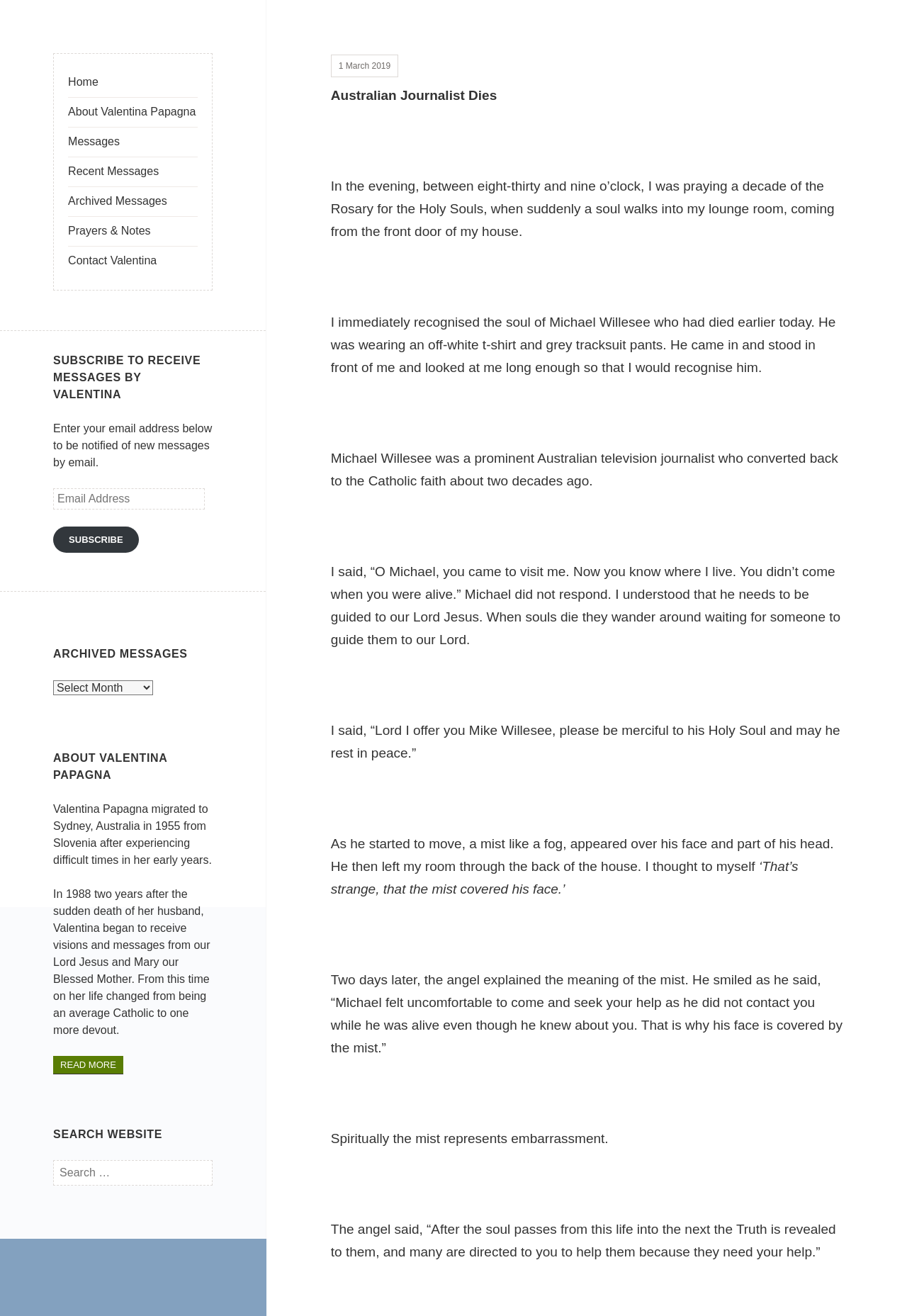Using the webpage screenshot and the element description 1 March 201913 March 2019, determine the bounding box coordinates. Specify the coordinates in the format (top-left x, top-left y, bottom-right x, bottom-right y) with values ranging from 0 to 1.

[0.365, 0.042, 0.439, 0.059]